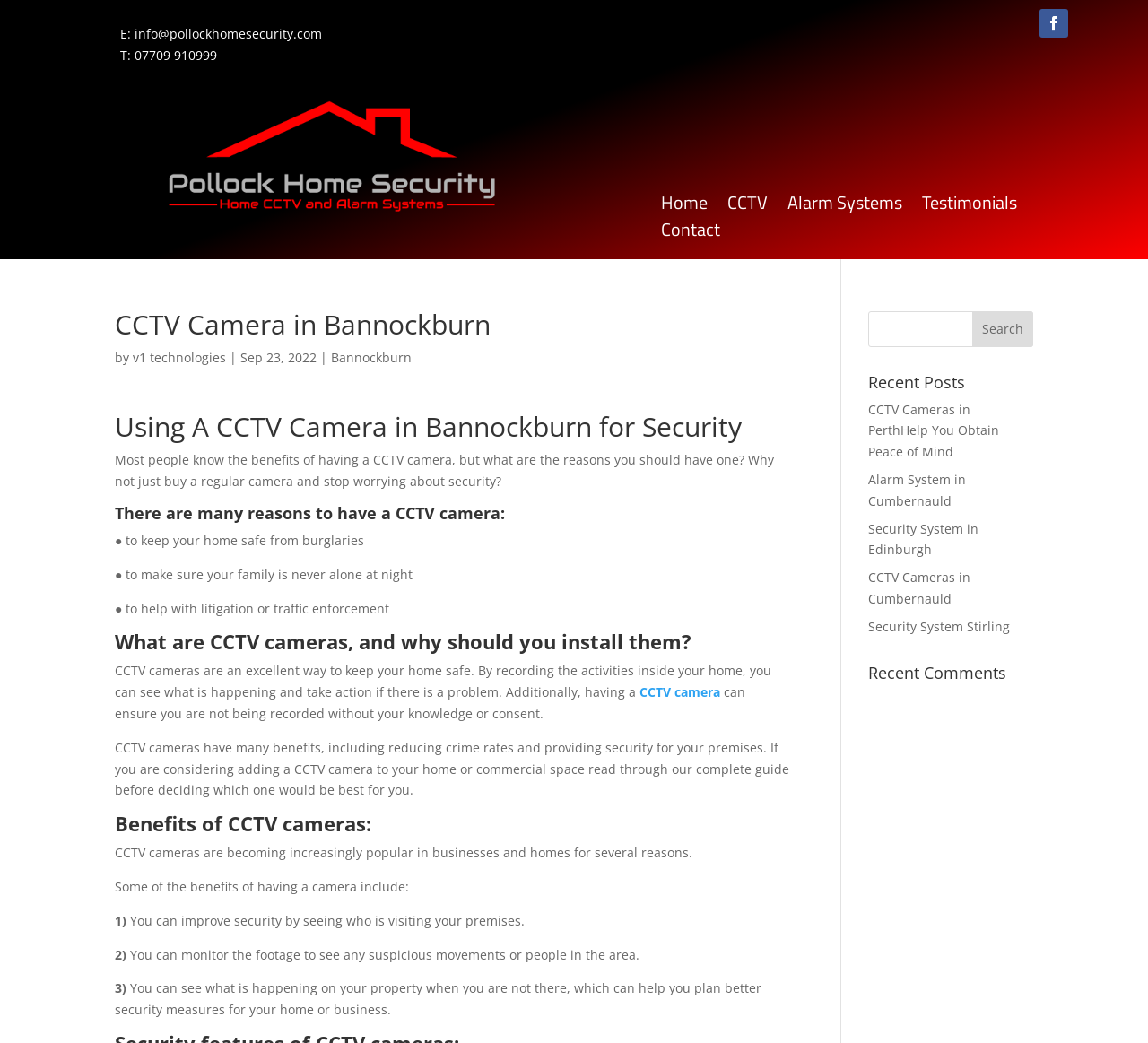Given the description: "T: 07709 910999", determine the bounding box coordinates of the UI element. The coordinates should be formatted as four float numbers between 0 and 1, [left, top, right, bottom].

[0.105, 0.045, 0.189, 0.061]